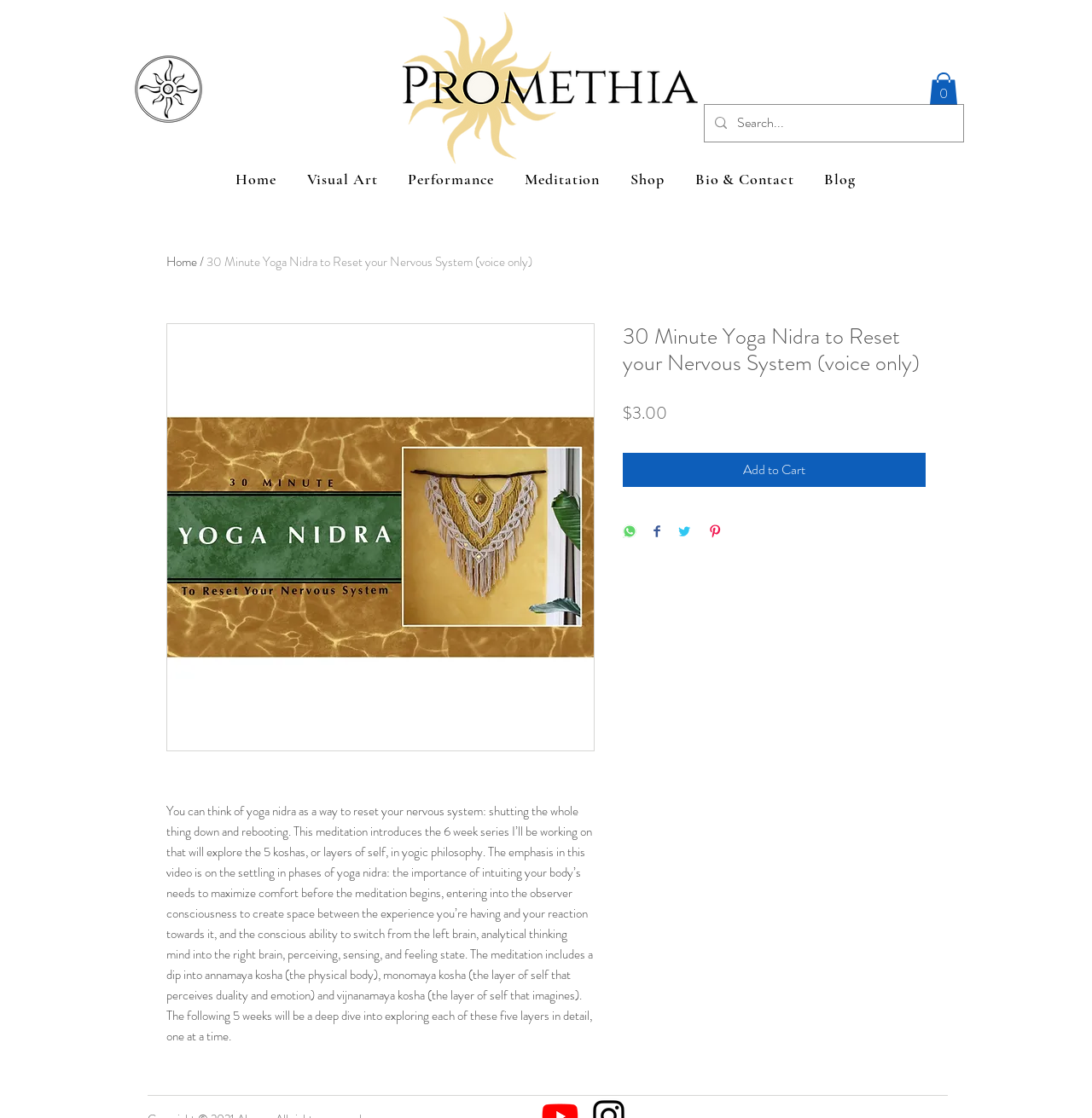Provide the bounding box for the UI element matching this description: "Home".

[0.205, 0.143, 0.264, 0.177]